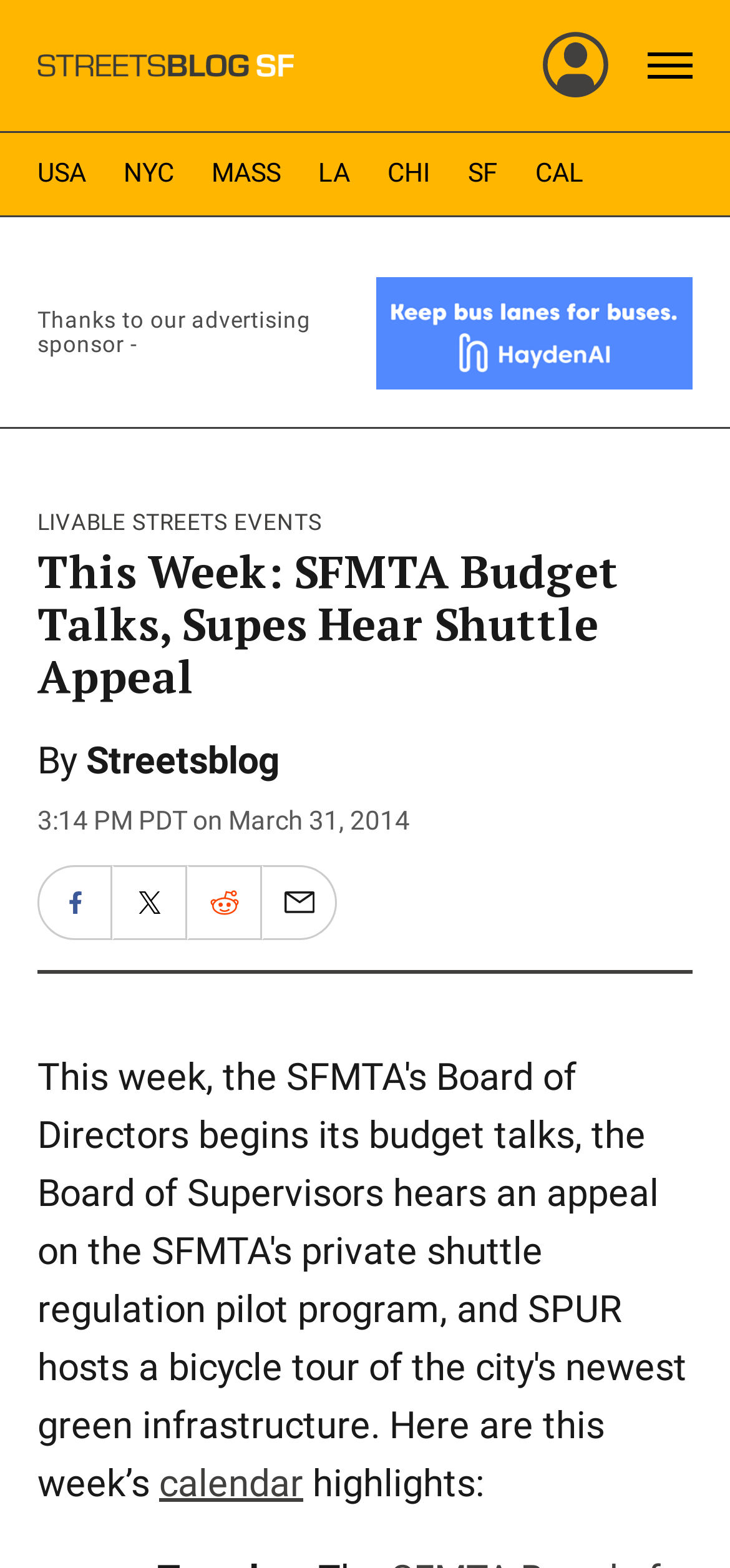Find the bounding box coordinates of the element you need to click on to perform this action: 'Browse the Business Intelligence category'. The coordinates should be represented by four float values between 0 and 1, in the format [left, top, right, bottom].

None